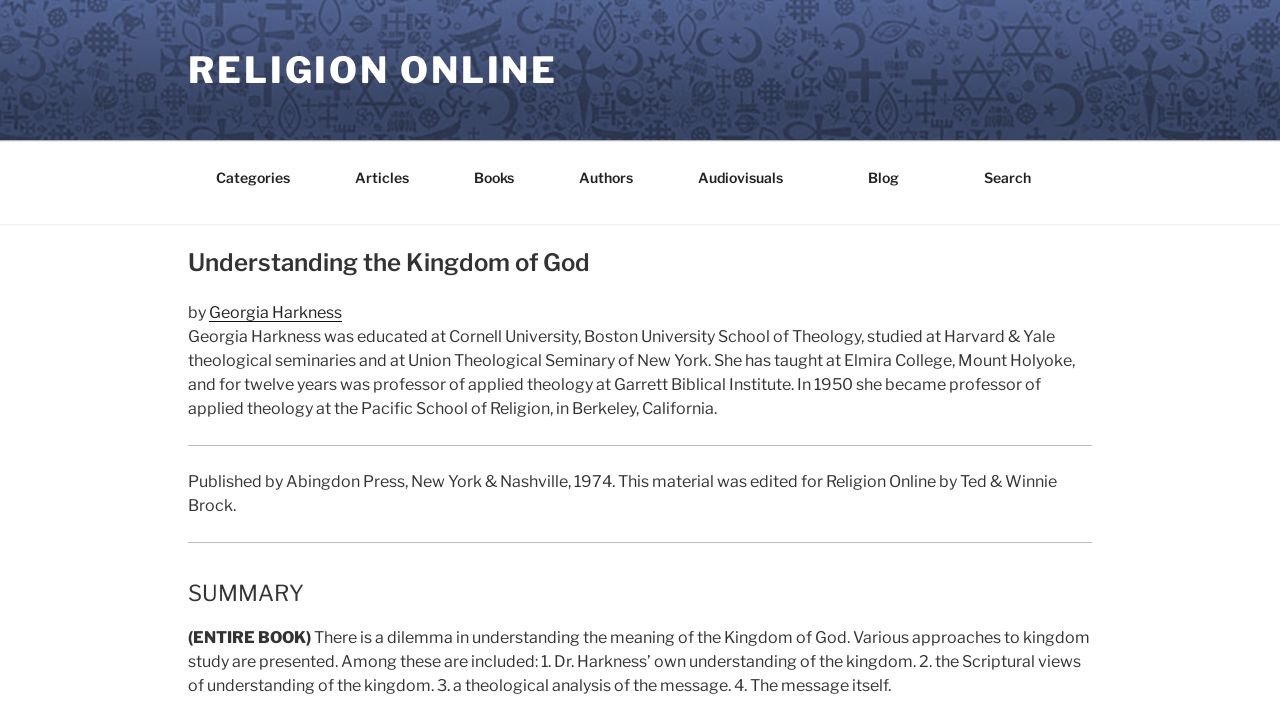Highlight the bounding box coordinates of the element that should be clicked to carry out the following instruction: "Read the article by Georgia Harkness". The coordinates must be given as four float numbers ranging from 0 to 1, i.e., [left, top, right, bottom].

[0.163, 0.421, 0.267, 0.448]